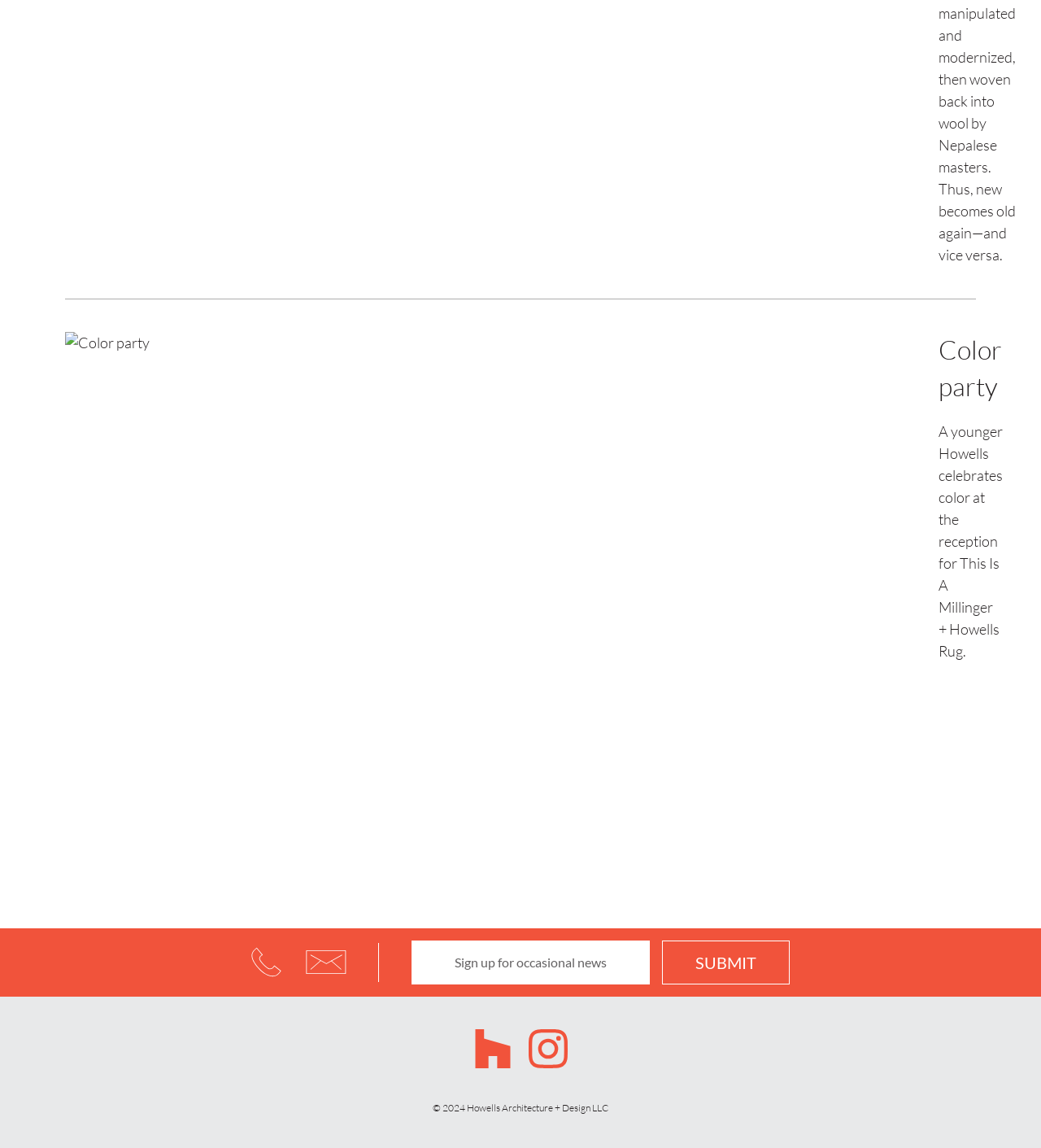Calculate the bounding box coordinates for the UI element based on the following description: "Contact Us". Ensure the coordinates are four float numbers between 0 and 1, i.e., [left, top, right, bottom].

[0.294, 0.827, 0.333, 0.849]